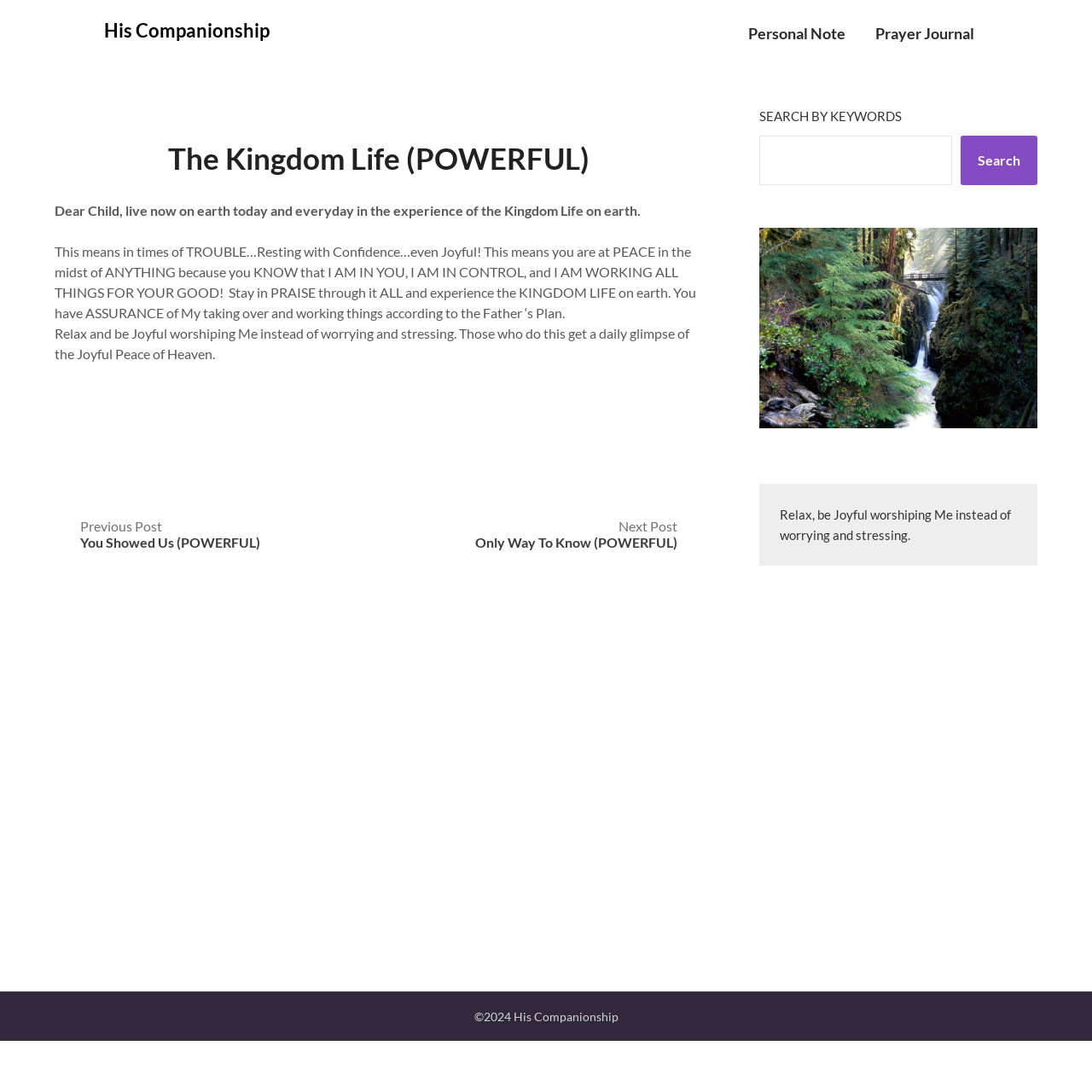What is the tone of the text in the article?
Examine the webpage screenshot and provide an in-depth answer to the question.

The text in the article has an encouraging and uplifting tone, with phrases such as 'Relax and be Joyful worshiping Me instead of worrying and stressing' and 'You have ASSURANCE of My taking over and working things according to the Father's Plan.' This suggests that the author is trying to comfort and reassure the reader.